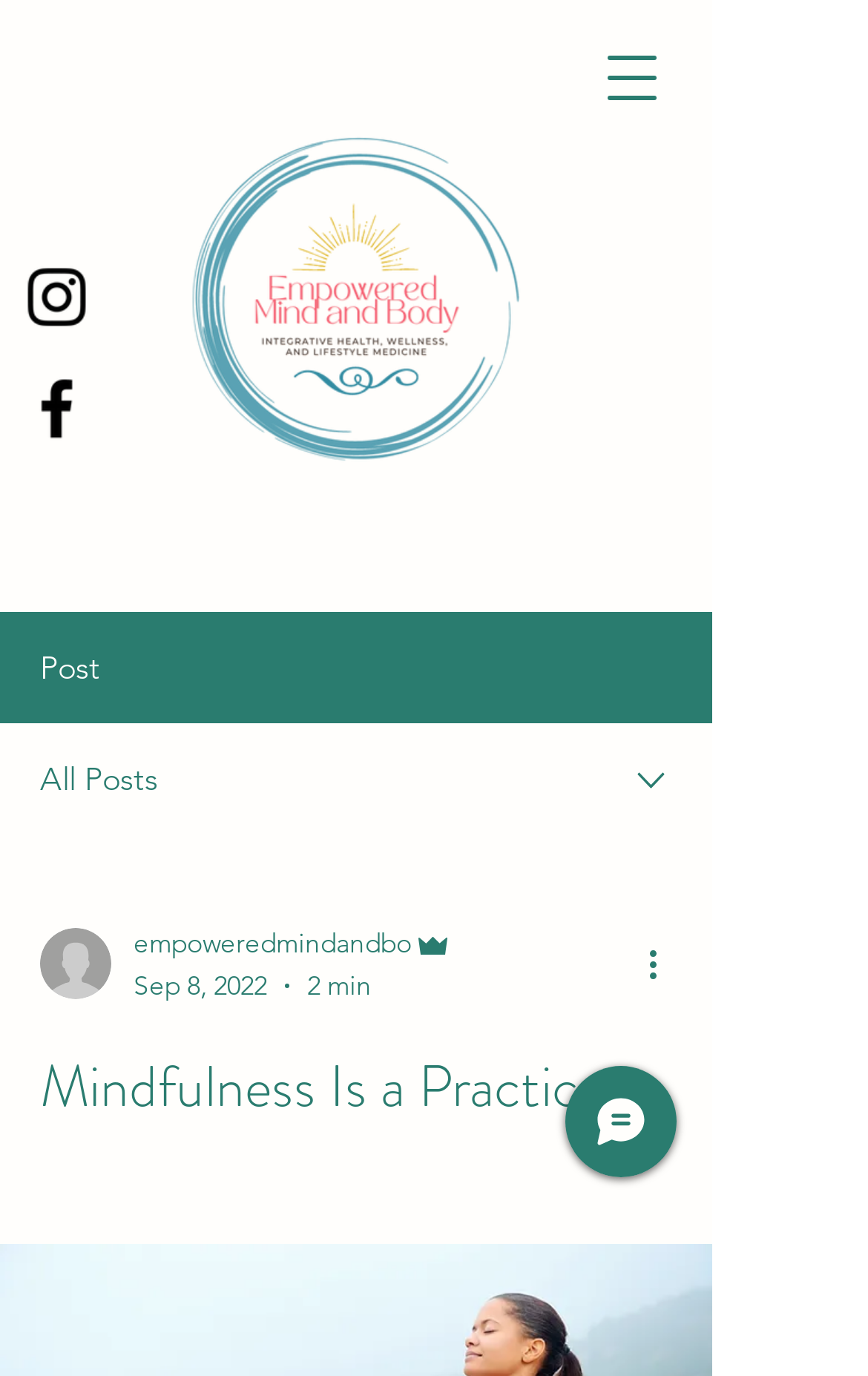What is the name of the website?
From the image, provide a succinct answer in one word or a short phrase.

Empowered Mind and Body